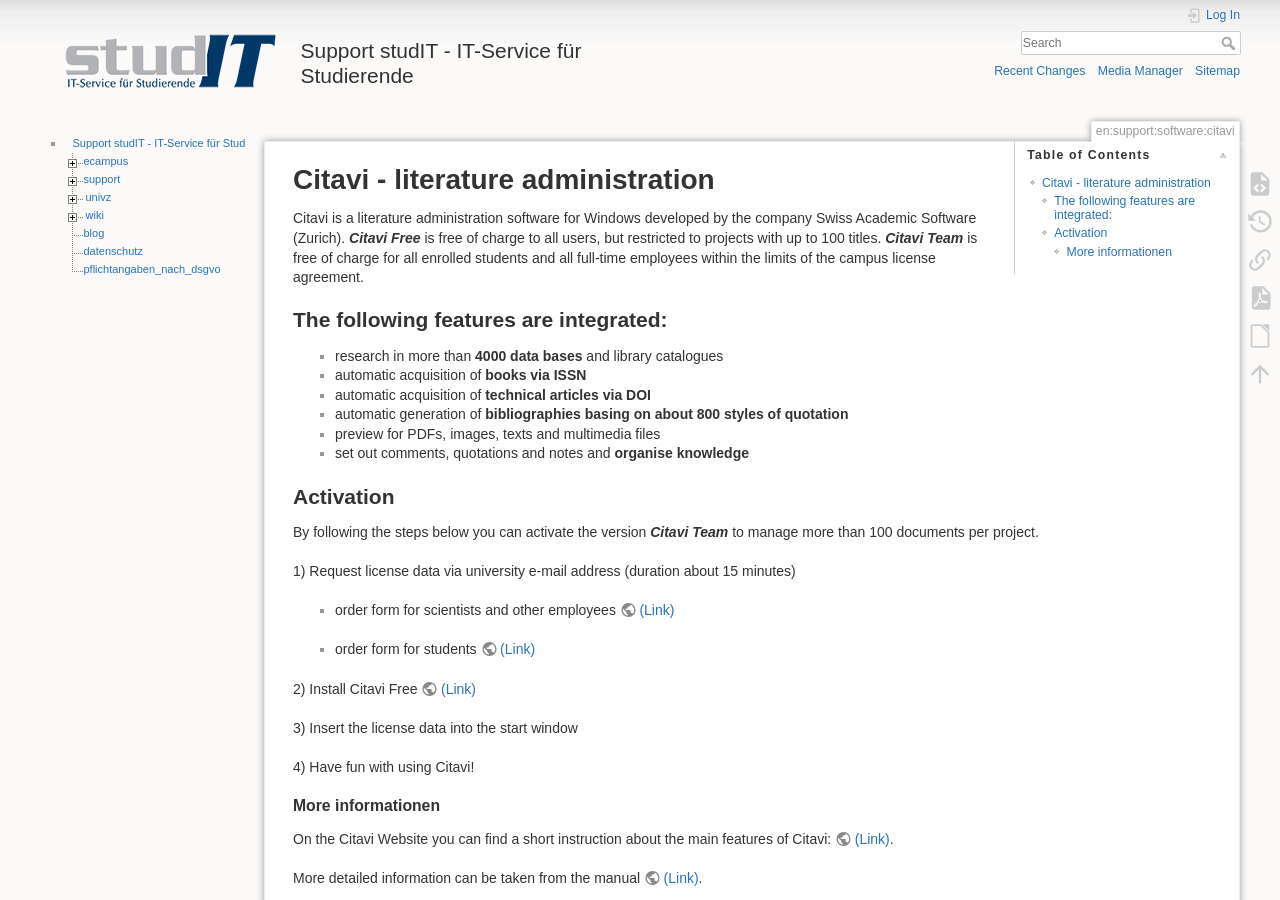Identify the main heading from the webpage and provide its text content.

Support studIT - IT-Service für Studierende